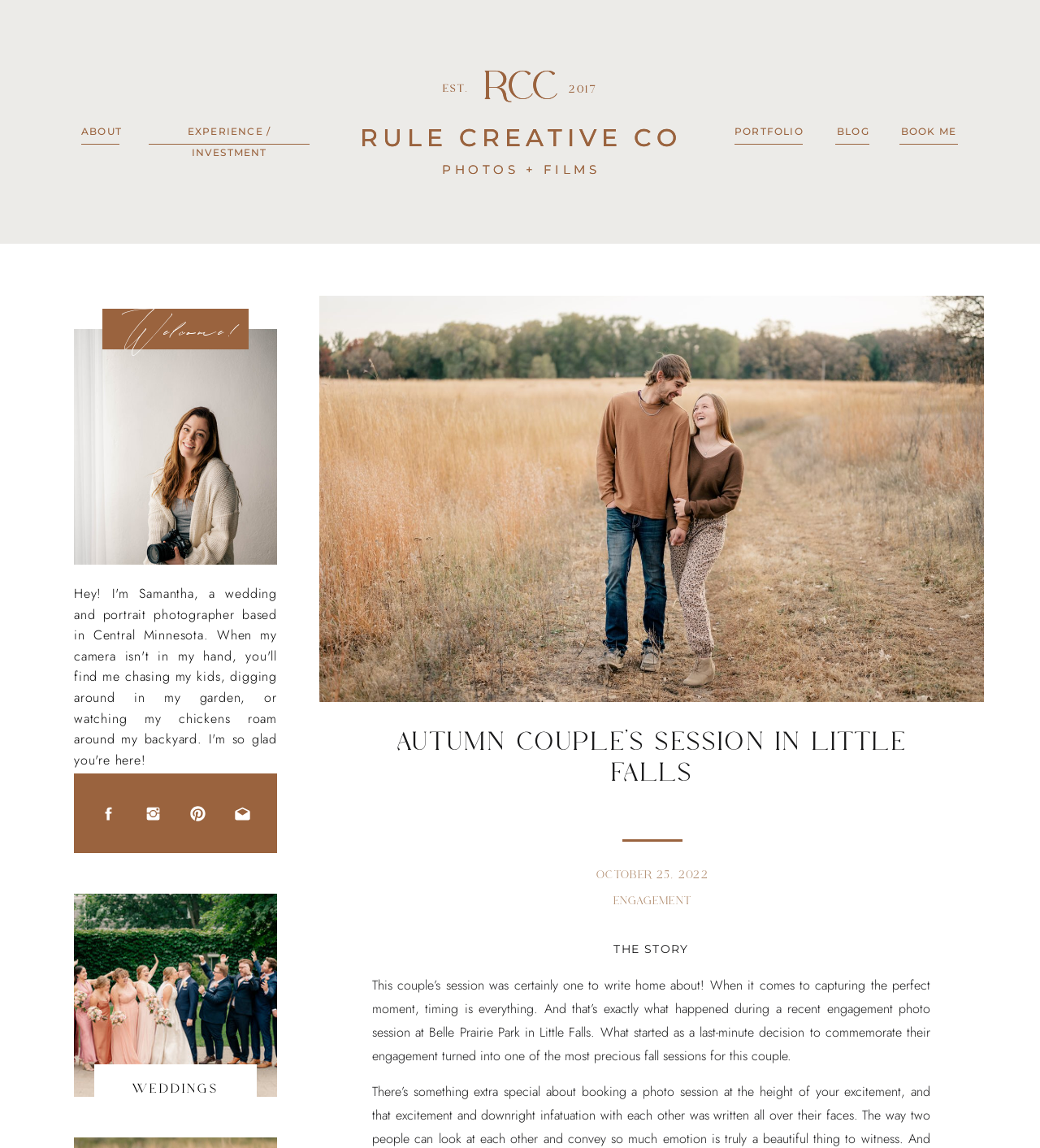What type of photography service does Rule Creative Co offer?
Identify the answer in the screenshot and reply with a single word or phrase.

Photos + Films